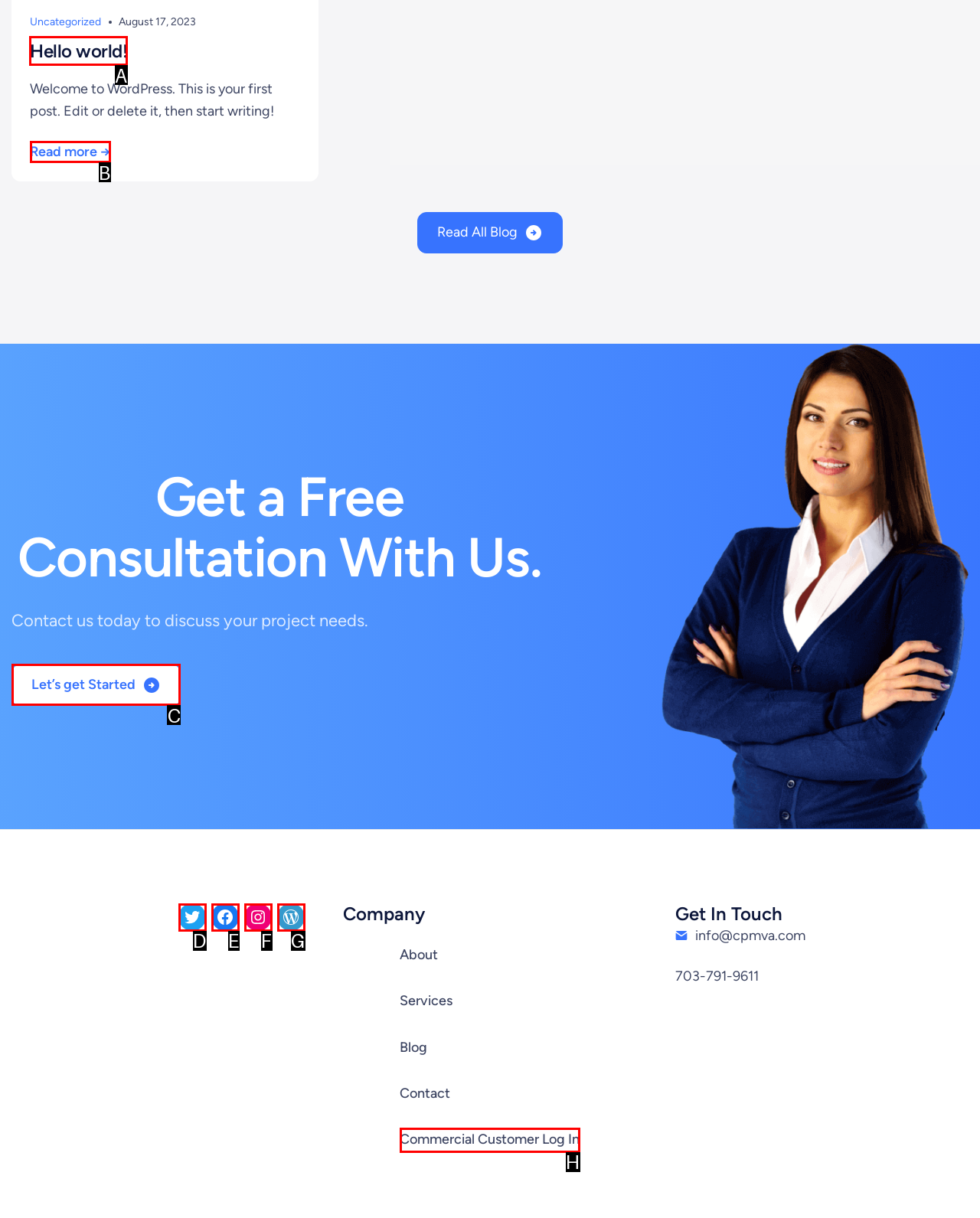Determine which HTML element to click for this task: Click on SCHEDULE Provide the letter of the selected choice.

None